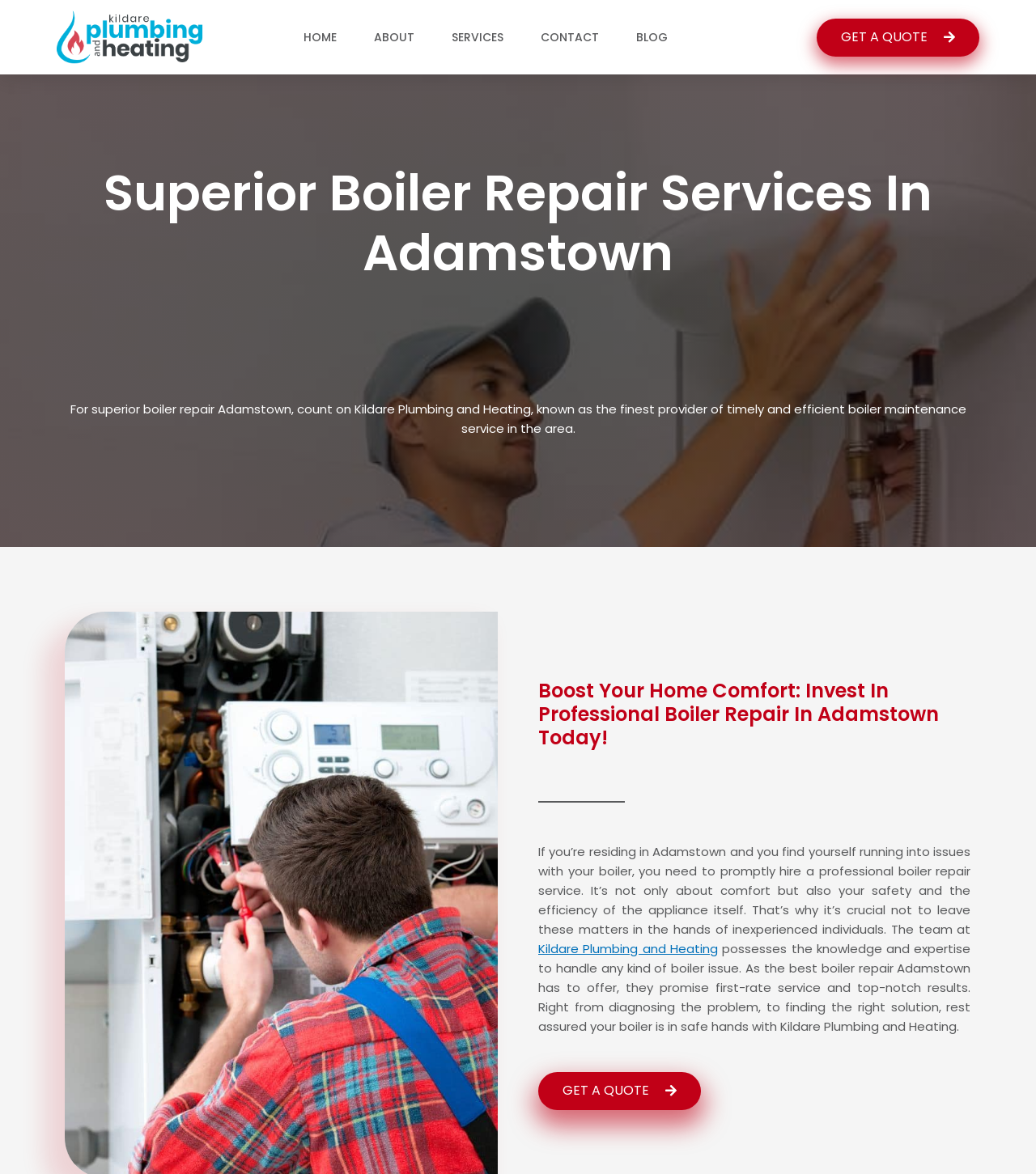Produce a meticulous description of the webpage.

The webpage is about Adamstown's leading boiler repair service, emphasizing safety, efficiency, and longevity. At the top, there is a navigation menu with links to "HOME", "ABOUT", "SERVICES", "CONTACT", and "BLOG". On the top-left, there is a link to "bathrooms experts" accompanied by a small image. 

Below the navigation menu, a prominent call-to-action button "GET A QUOTE" is placed, which is surrounded by a section that describes the superior boiler repair services offered in Adamstown. This section is headed by a title "Superior Boiler Repair Services In Adamstown" and followed by a paragraph explaining the importance of timely and efficient boiler maintenance. 

Further down, another heading "Boost Your Home Comfort: Invest In Professional Boiler Repair In Adamstown Today!" is displayed, followed by a longer text that highlights the risks of not hiring a professional boiler repair service and the benefits of choosing Kildare Plumbing and Heating, which is presented as the best boiler repair service in Adamstown. This text also includes a link to "Kildare Plumbing and Heating". Finally, there is another "GET A QUOTE" button at the bottom of this section.